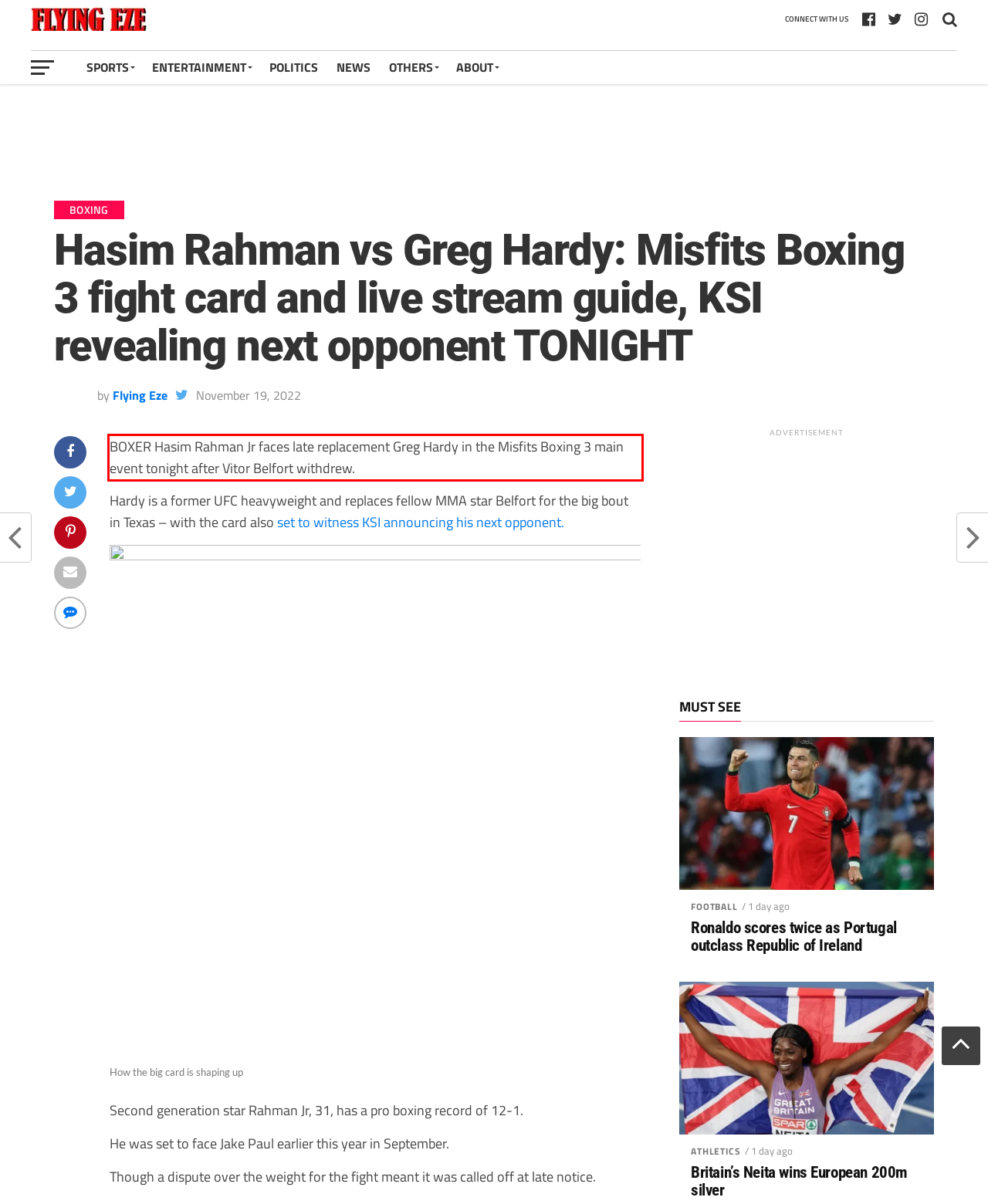Analyze the screenshot of the webpage that features a red bounding box and recognize the text content enclosed within this red bounding box.

BOXER Hasim Rahman Jr faces late replacement Greg Hardy in the Misfits Boxing 3 main event tonight after Vitor Belfort withdrew.